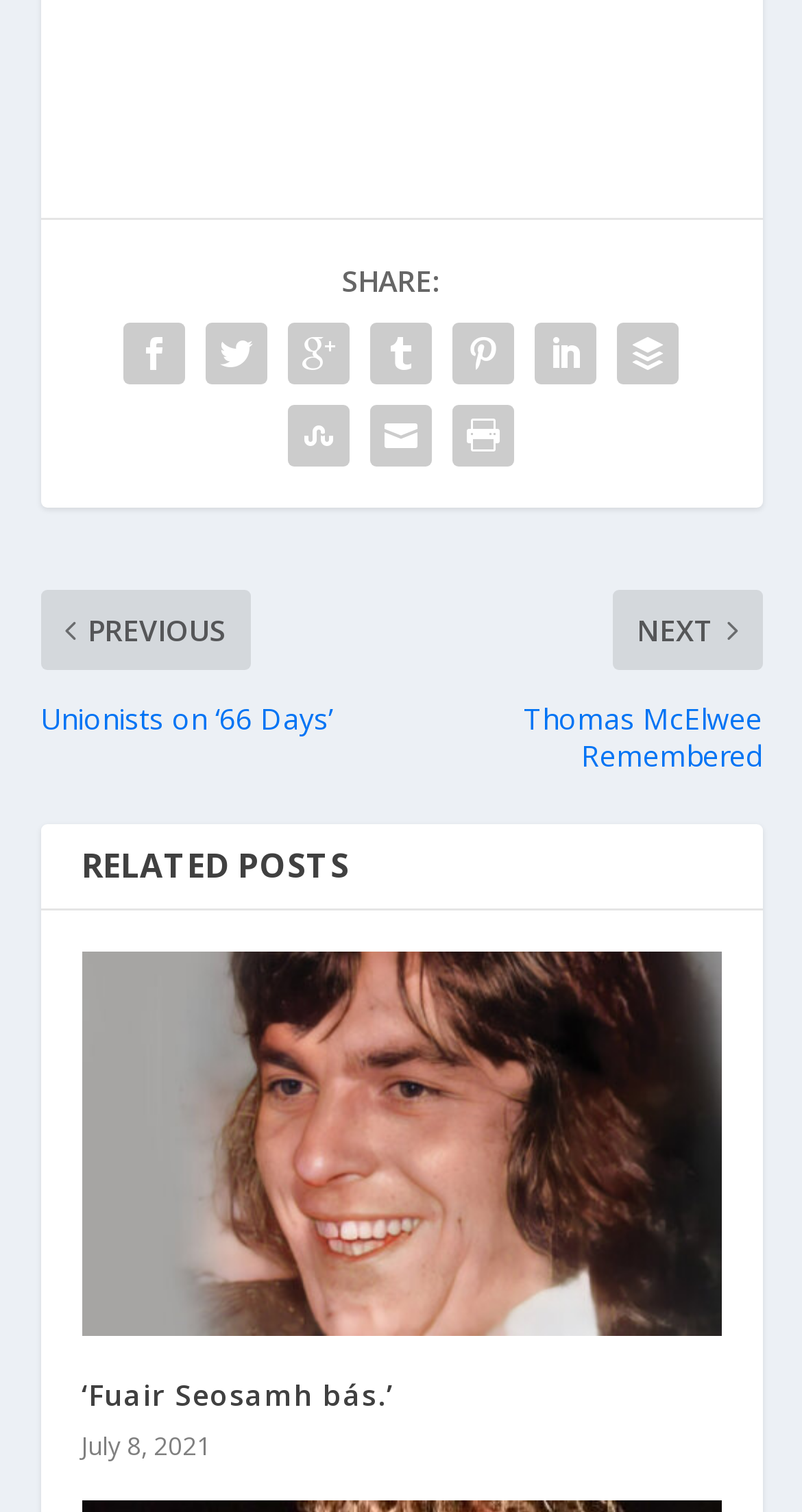What is the date of the first related post?
Using the image, provide a concise answer in one word or a short phrase.

July 8, 2021